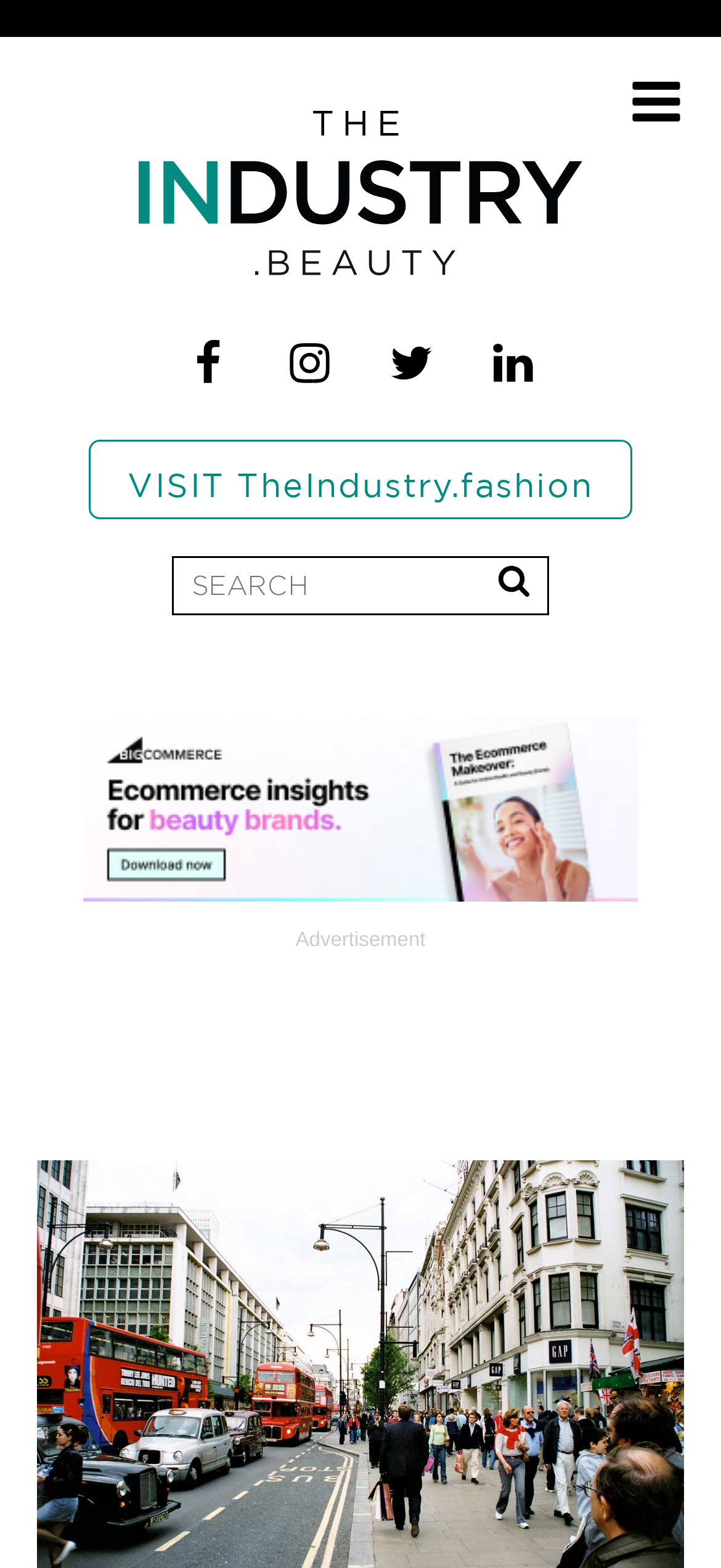Summarize the webpage in an elaborate manner.

The webpage appears to be a news article or blog post discussing business leaders calling for business rates reform, specifically addressed to Conservative leadership contestants Liz Truss and Rishi Sunak. 

At the top of the page, there is a logo or icon, represented by an SVG element, taking up about 7% of the page's width and 3% of its height, positioned near the top right corner. 

Below the logo, there are four social media links, each accompanied by an SVG icon, aligned horizontally and taking up about 15% of the page's width. From left to right, these links are for Facebook, Instagram, Twitter, and LinkedIn. 

On the left side of the page, there is a link to "VISIT TheIndustry.fashion", which takes up about 75% of the page's width and 5% of its height. 

A search bar is positioned below the social media links, spanning about 53% of the page's width and 4% of its height. The search bar has a search icon on the right side, represented by an SVG element. 

At the bottom of the page, there is another link, taking up about 77% of the page's width and 2% of its height.